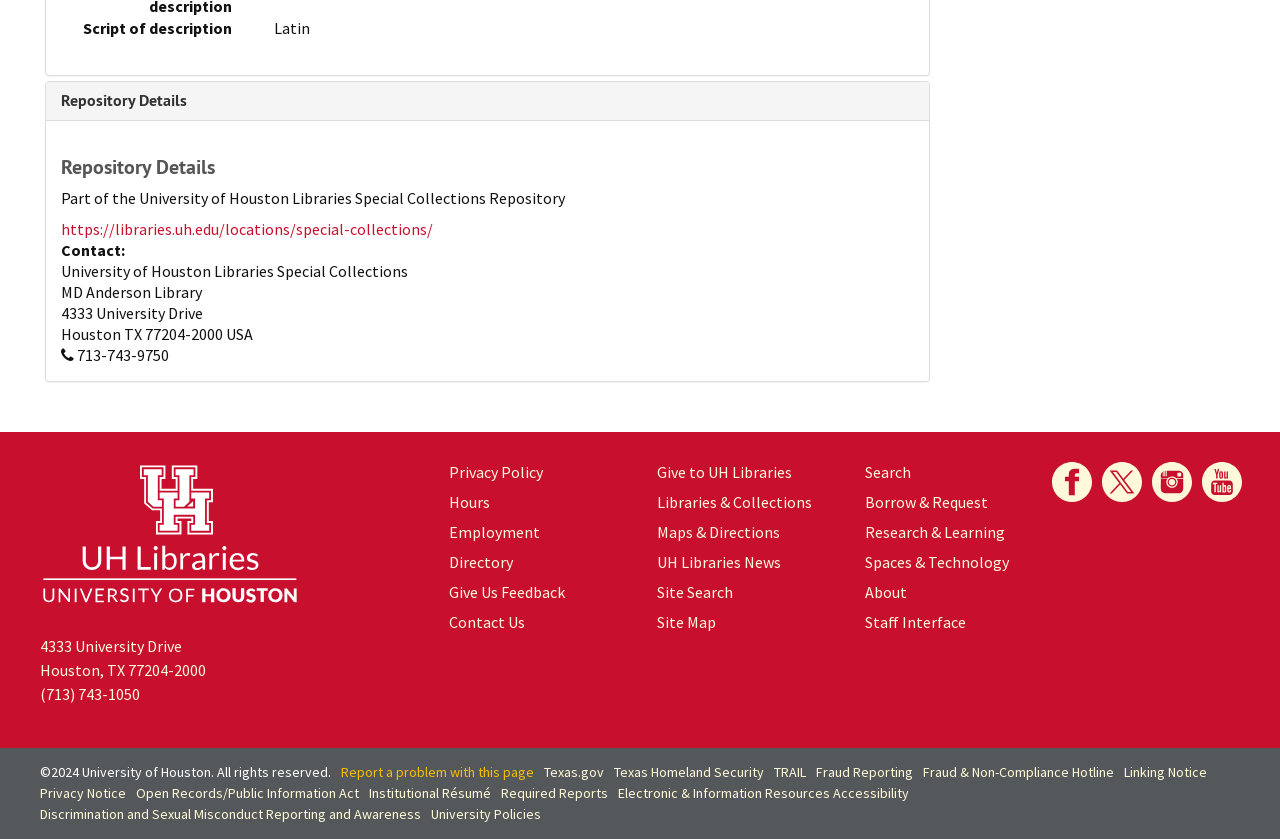Please identify the bounding box coordinates of the area that needs to be clicked to follow this instruction: "Search the website".

[0.675, 0.551, 0.711, 0.574]